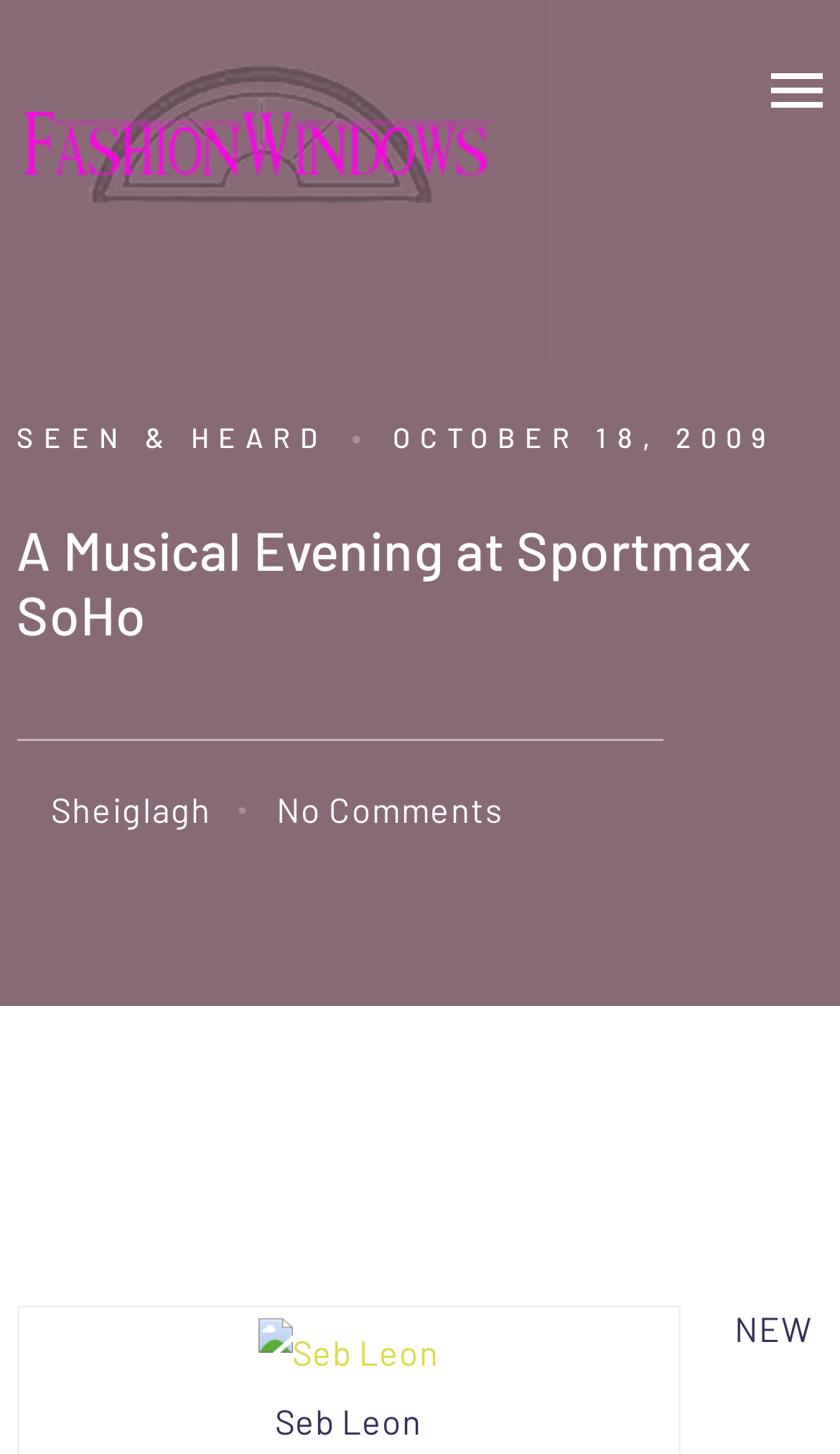Identify the bounding box coordinates of the HTML element based on this description: "parent_node: Seb Leon".

[0.307, 0.915, 0.523, 0.943]